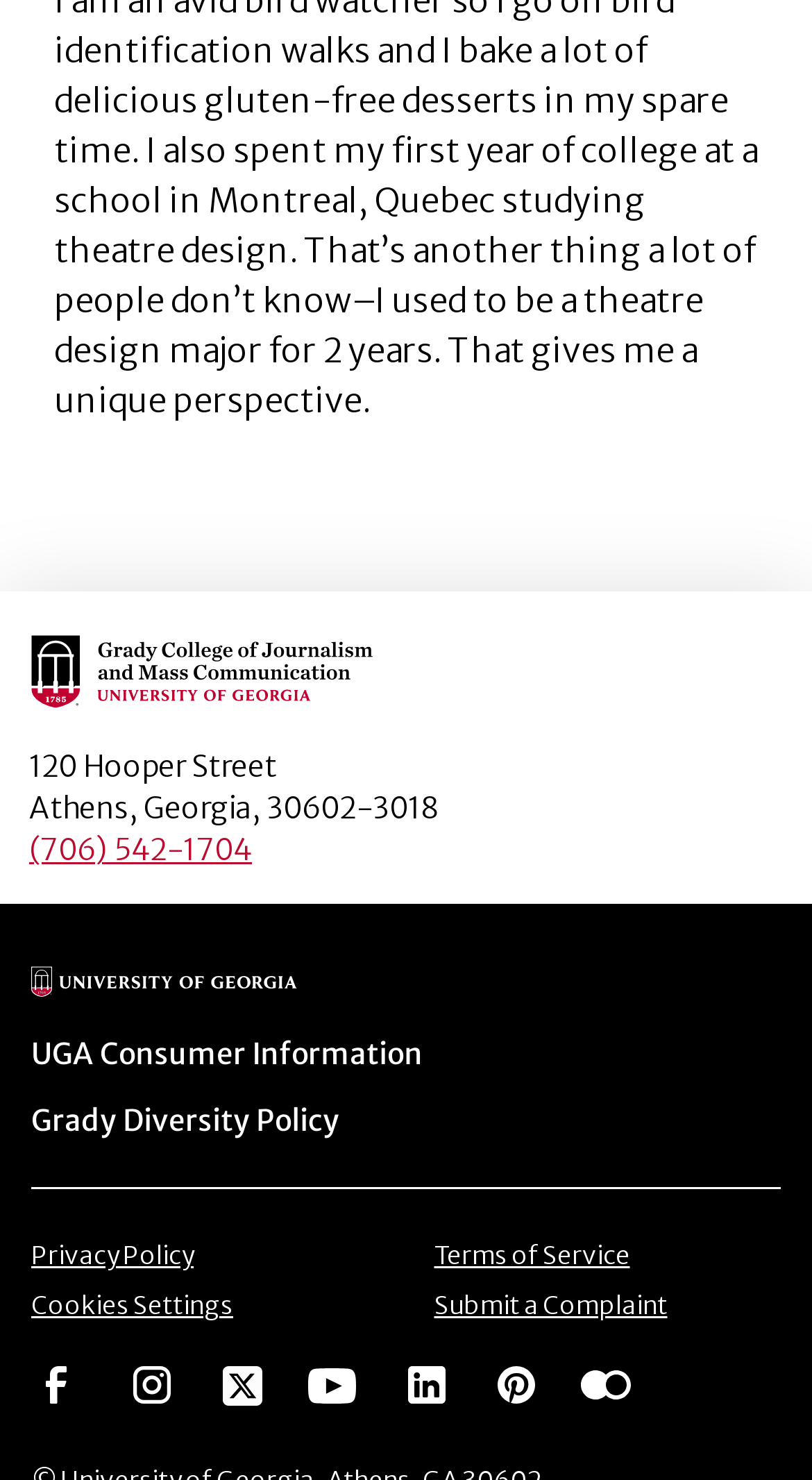Determine the bounding box coordinates of the clickable region to follow the instruction: "Go to Facebook".

[0.038, 0.922, 0.1, 0.947]